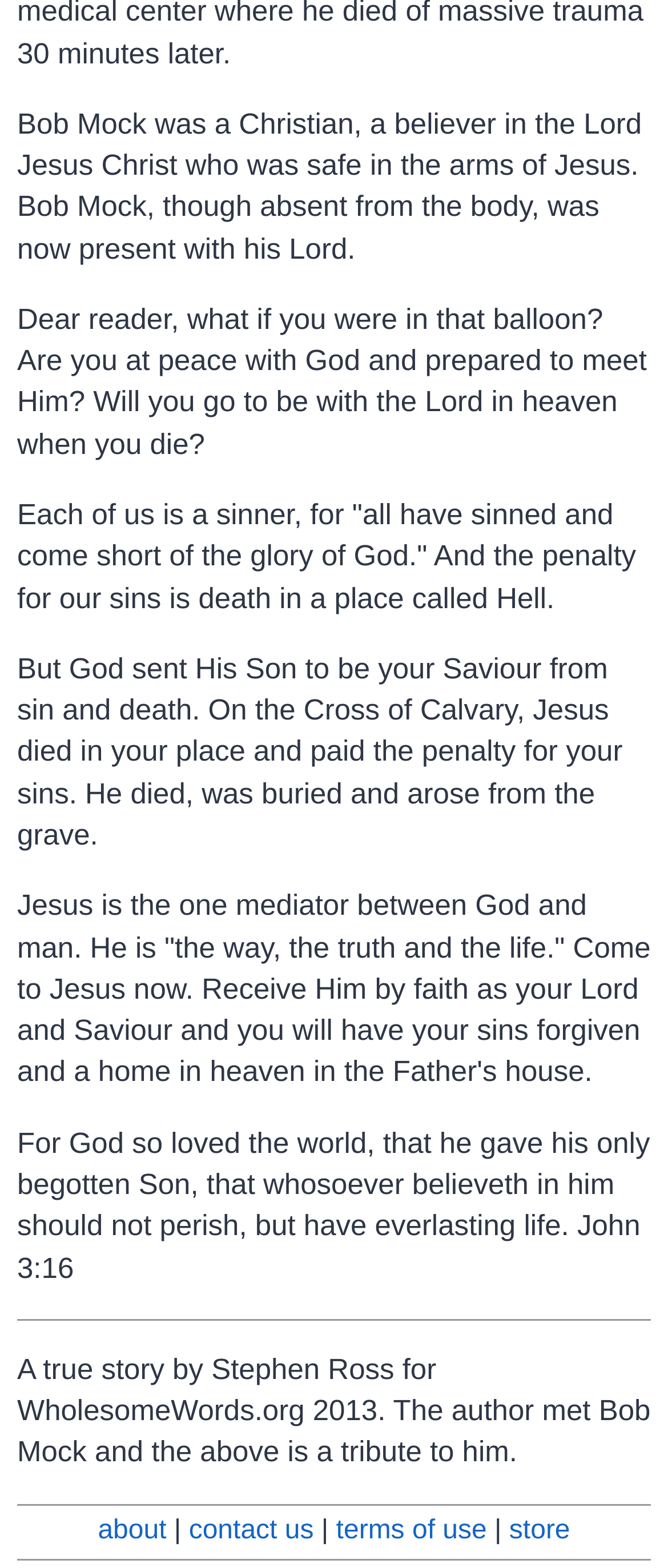Answer succinctly with a single word or phrase:
What is the theme of the story?

Salvation through Jesus Christ